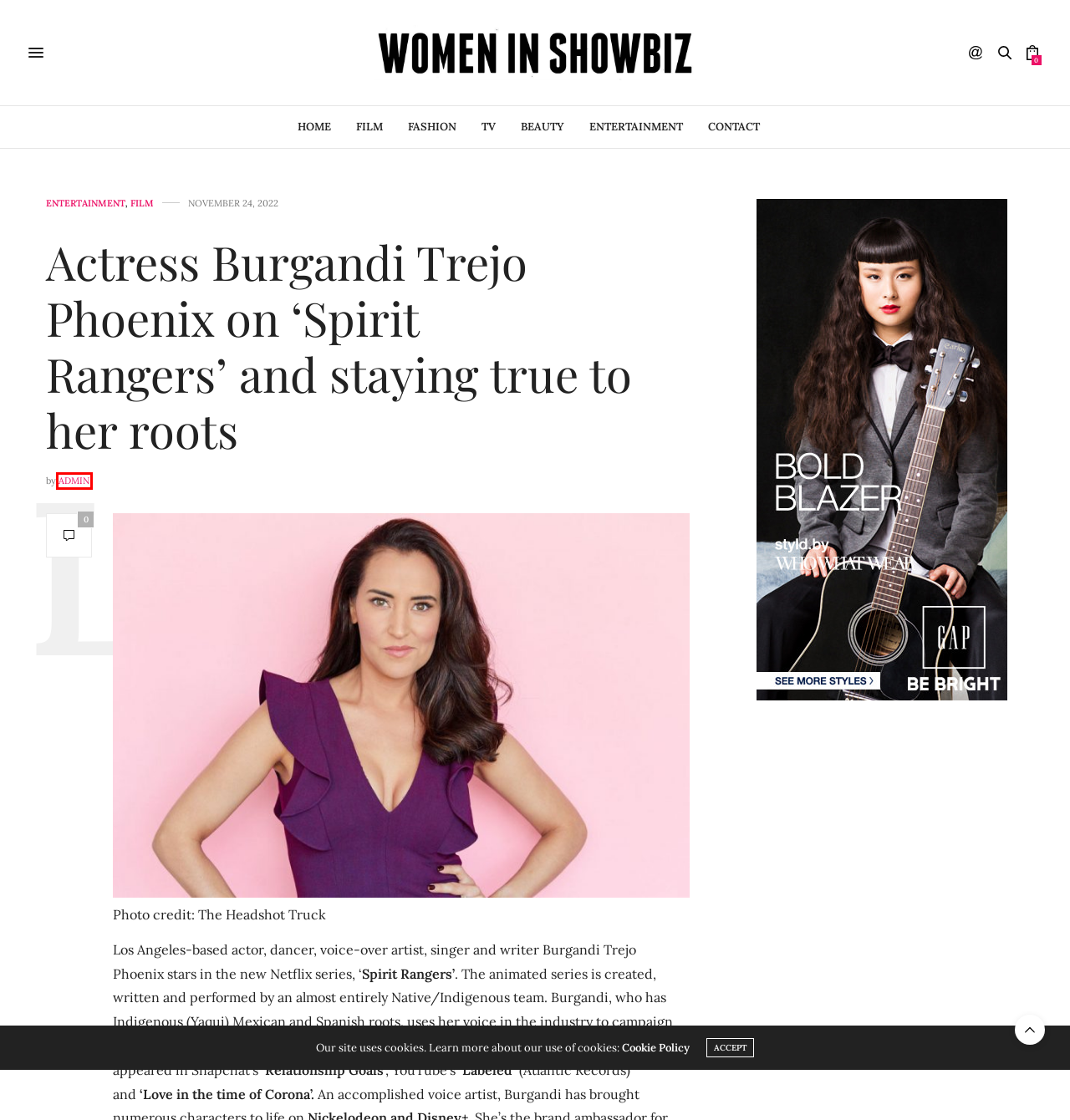You have a screenshot of a webpage with a red bounding box around an element. Identify the webpage description that best fits the new page that appears after clicking the selected element in the red bounding box. Here are the candidates:
A. Entertainment – WOMEN IN SHOWBIZ
B. admin – WOMEN IN SHOWBIZ
C. Celebrity – WOMEN IN SHOWBIZ
D. SideKick Pro Integration – WOMEN IN SHOWBIZ
E. Talentboom
F. Beauty – WOMEN IN SHOWBIZ
G. Film – WOMEN IN SHOWBIZ
H. Contact – Simple – WOMEN IN SHOWBIZ

B